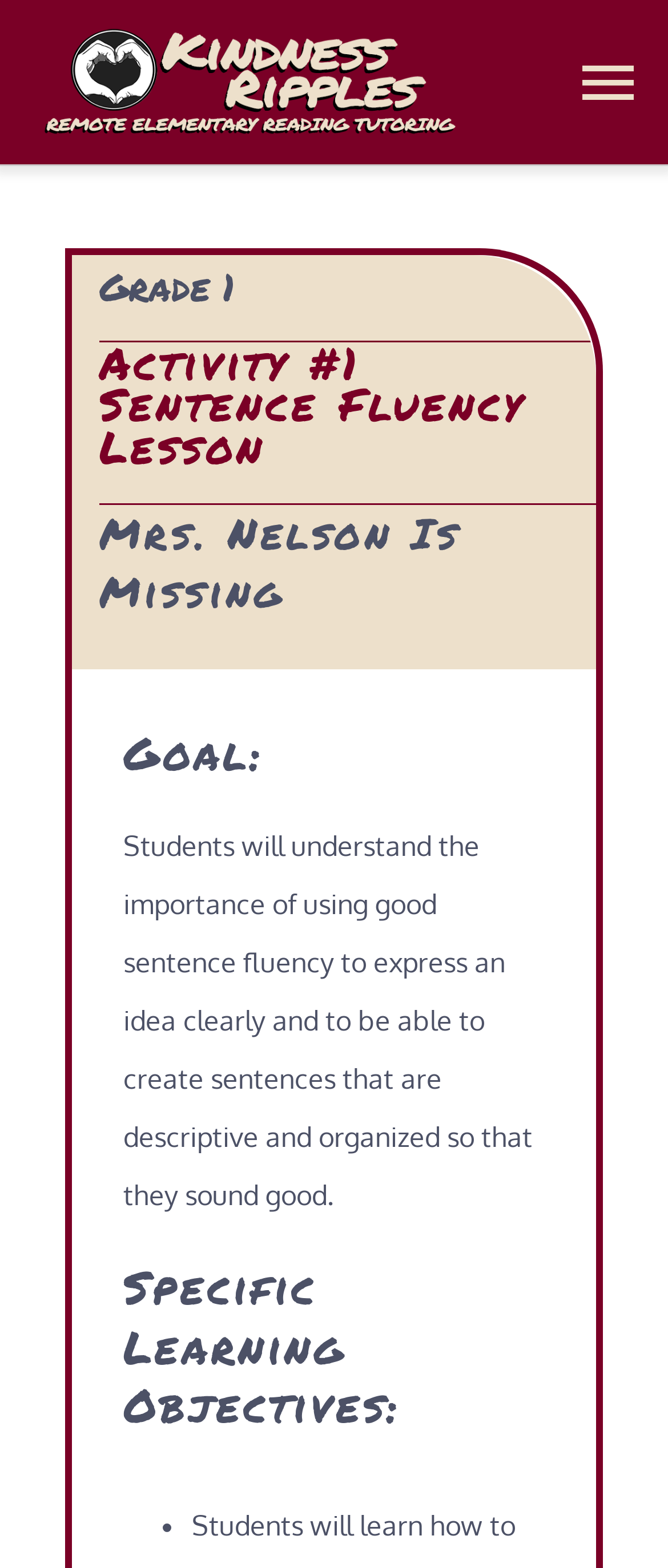Extract the bounding box coordinates for the described element: "Classroom Web Platforms". The coordinates should be represented as four float numbers between 0 and 1: [left, top, right, bottom].

[0.0, 0.248, 1.0, 0.319]